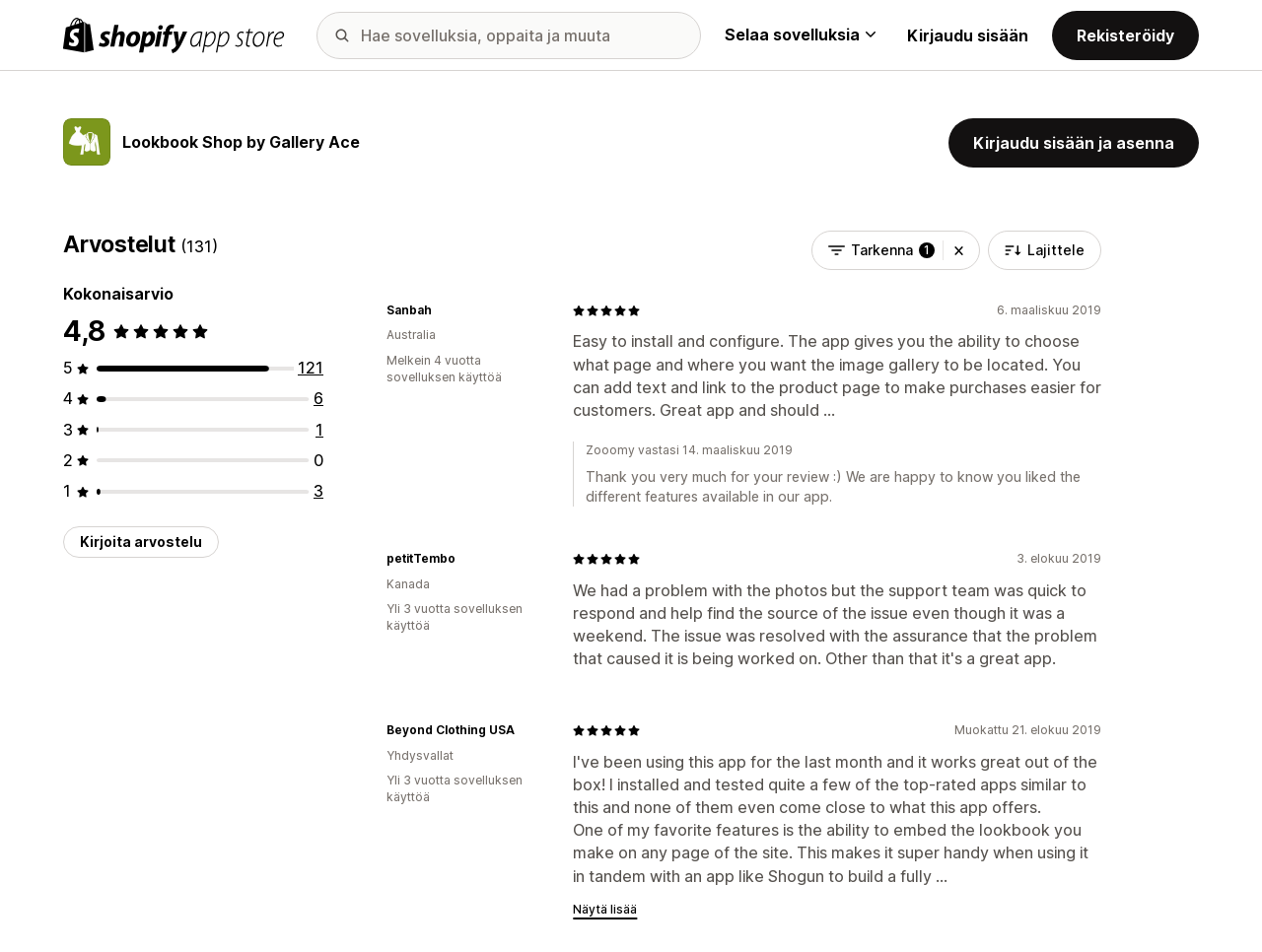Locate the bounding box coordinates of the element you need to click to accomplish the task described by this instruction: "Log in".

[0.719, 0.026, 0.815, 0.051]